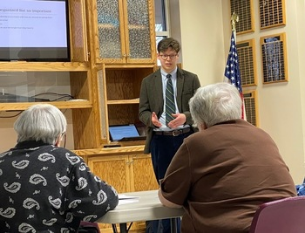Provide a comprehensive description of the image.

The image captures a moment during a presentation led by Paul Matheke, an extern at the Ohio Pharmacists Association (OPA). He stands confidently in front of an audience, consisting primarily of two older individuals seated at a table, actively engaging them with his discussion. Matheke is dressed in a smart blazer with a tie, embodying professionalism as he conveys important information. Behind him, a projector screen displays content related to the discussion, and an American flag is visible in the background, emphasizing the community setting of the event. This scene showcases Matheke's commitment to pharmacy and legislative advocacy, as he seeks to involve the community in these crucial topics.